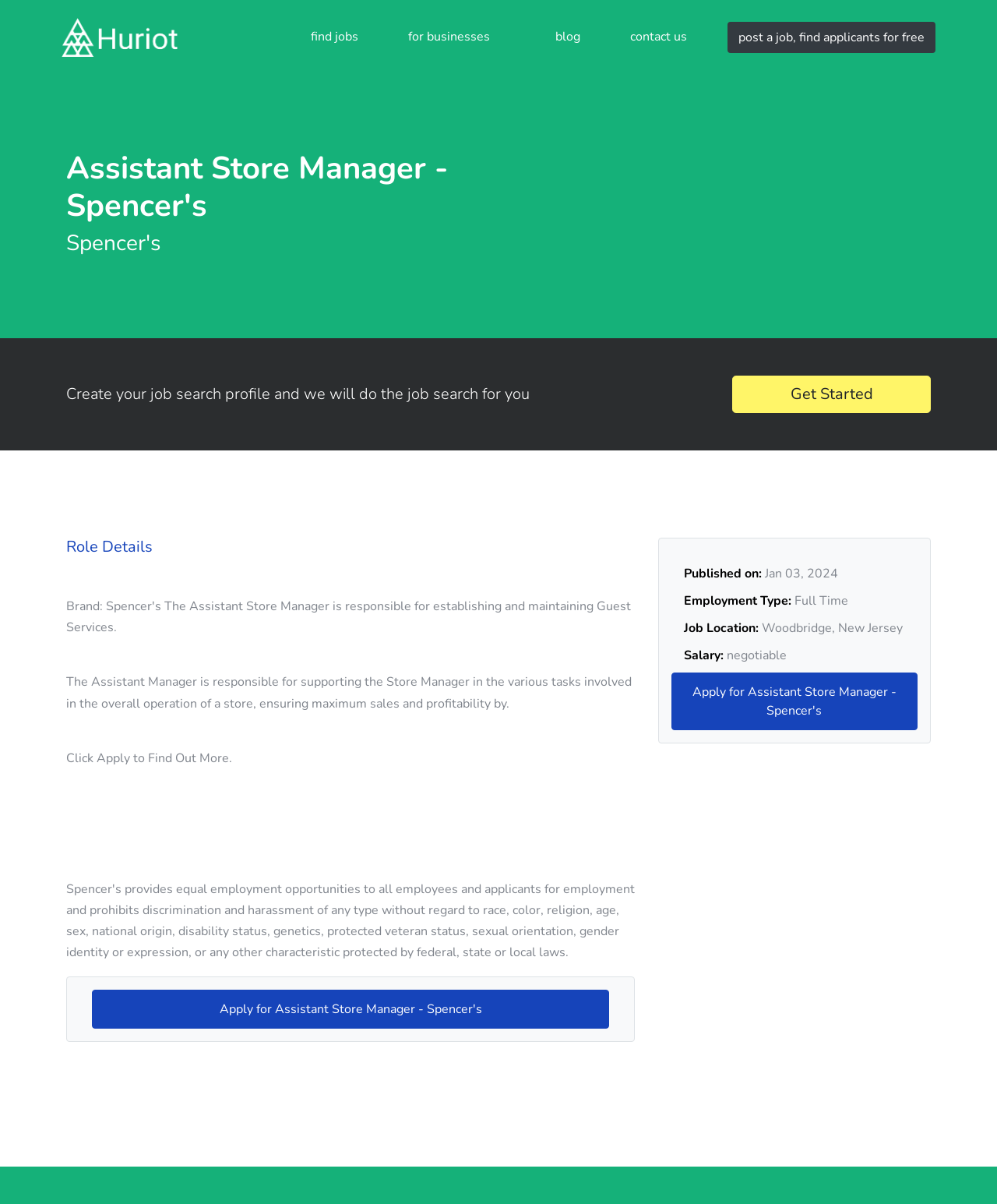What is the salary range of the job?
Use the screenshot to answer the question with a single word or phrase.

negotiable